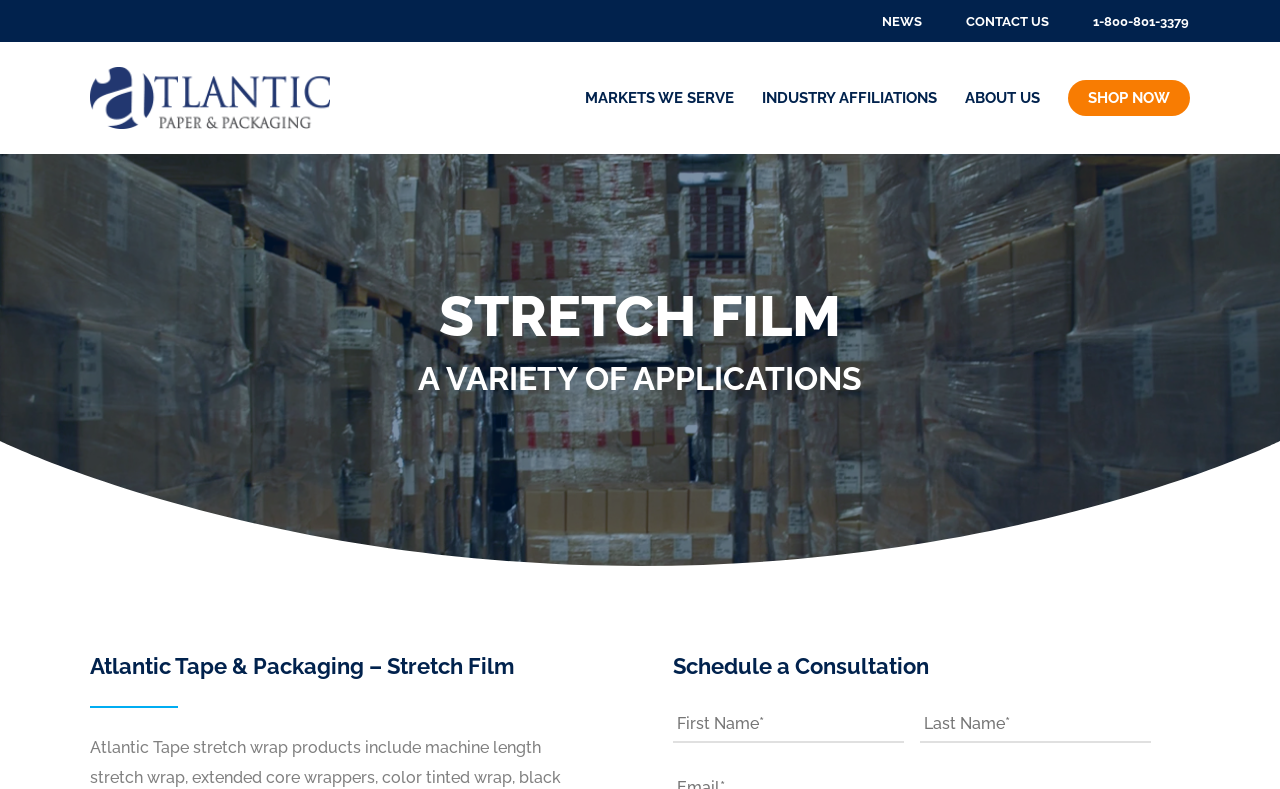Reply to the question below using a single word or brief phrase:
How many links are in the top navigation bar?

5